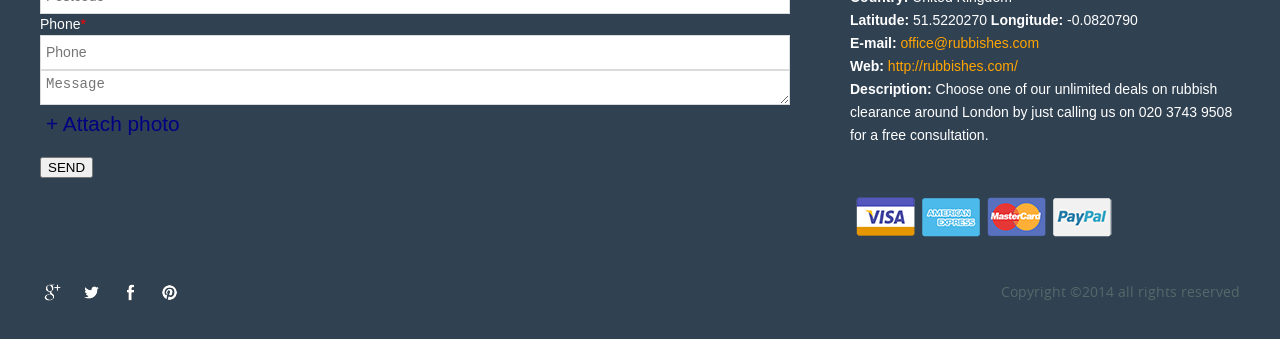Use a single word or phrase to answer the question:
What payment methods are accepted?

Visa, Mastercard, Maestro, American Express, Union Pay, PayPal